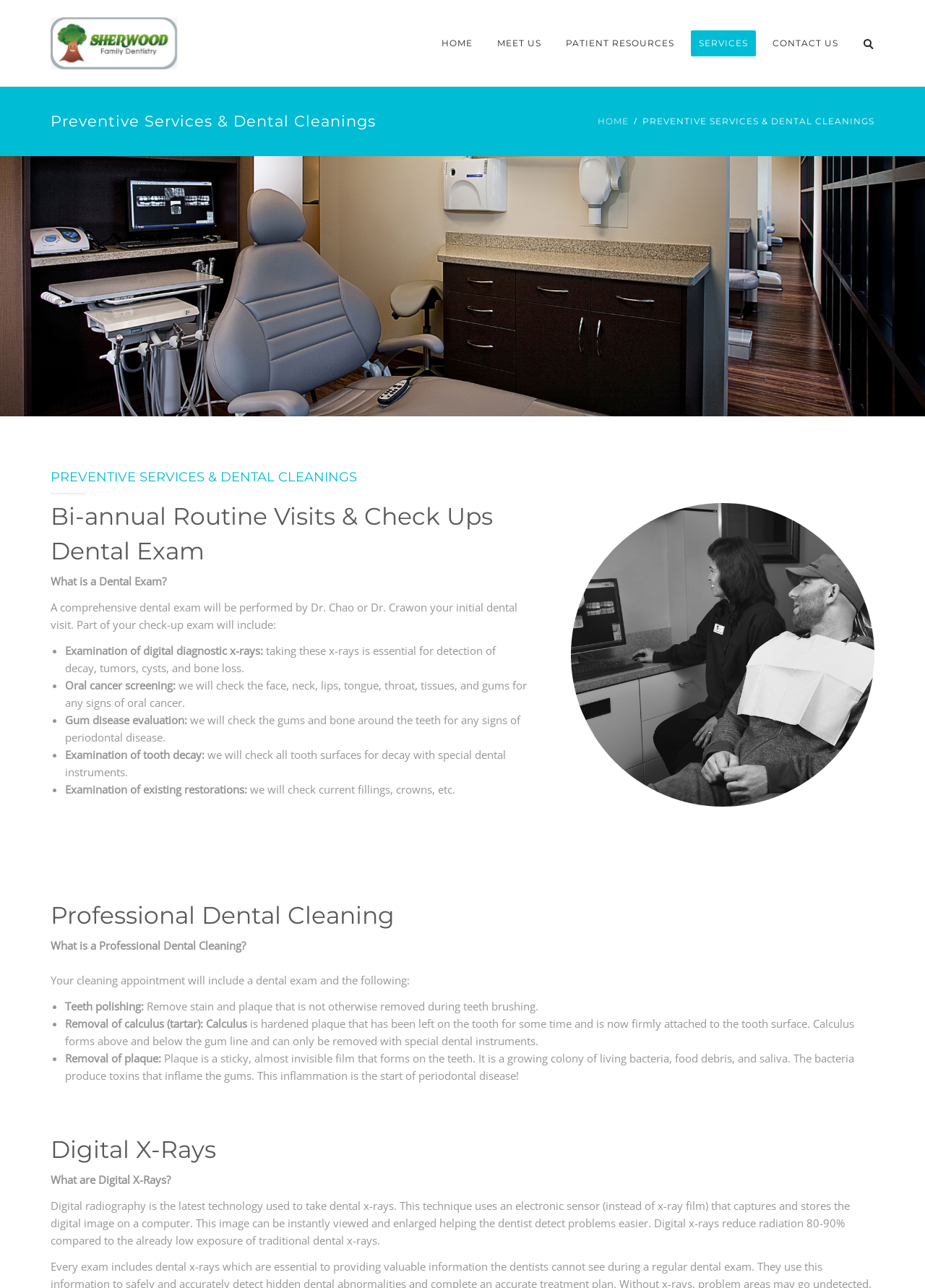From the element description: "Meet Us", extract the bounding box coordinates of the UI element. The coordinates should be expressed as four float numbers between 0 and 1, in the order [left, top, right, bottom].

[0.529, 0.024, 0.594, 0.044]